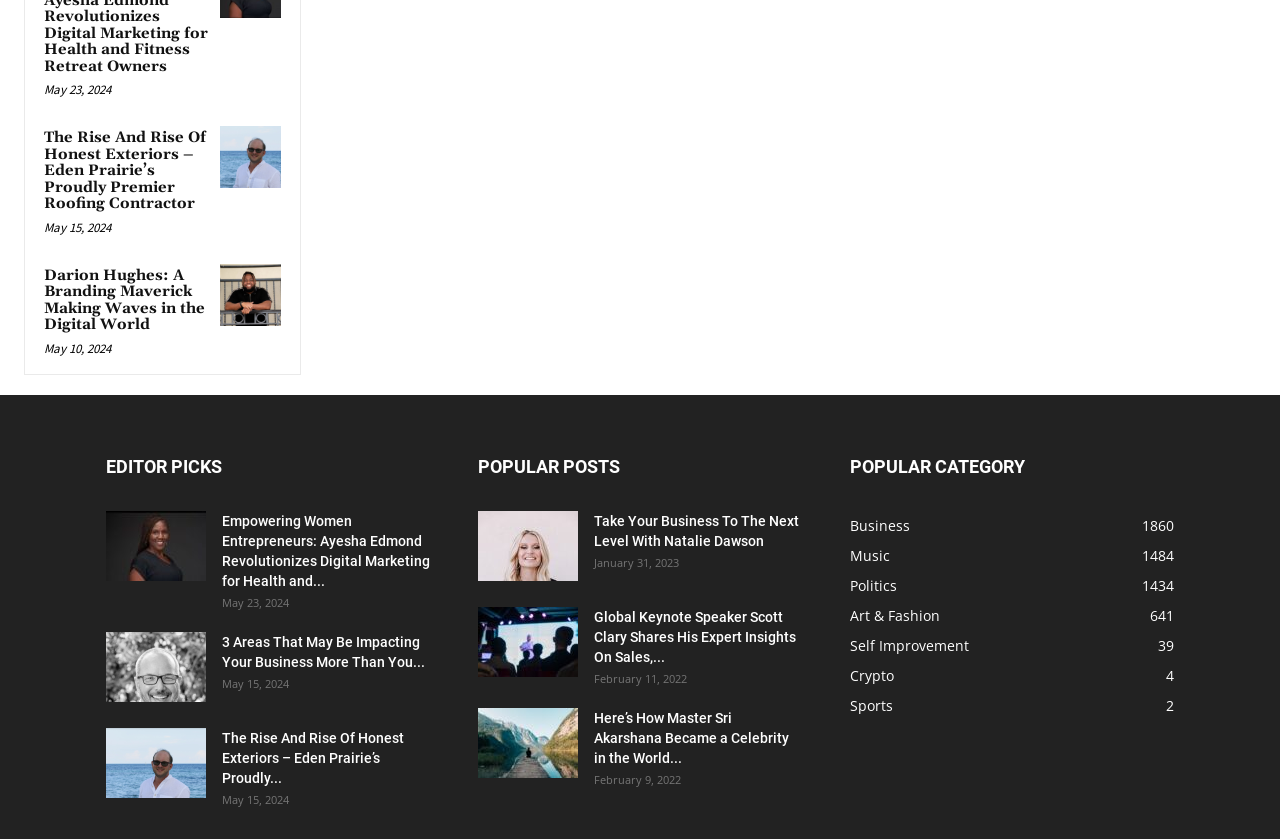Determine the bounding box coordinates (top-left x, top-left y, bottom-right x, bottom-right y) of the UI element described in the following text: Business1860

[0.664, 0.615, 0.711, 0.638]